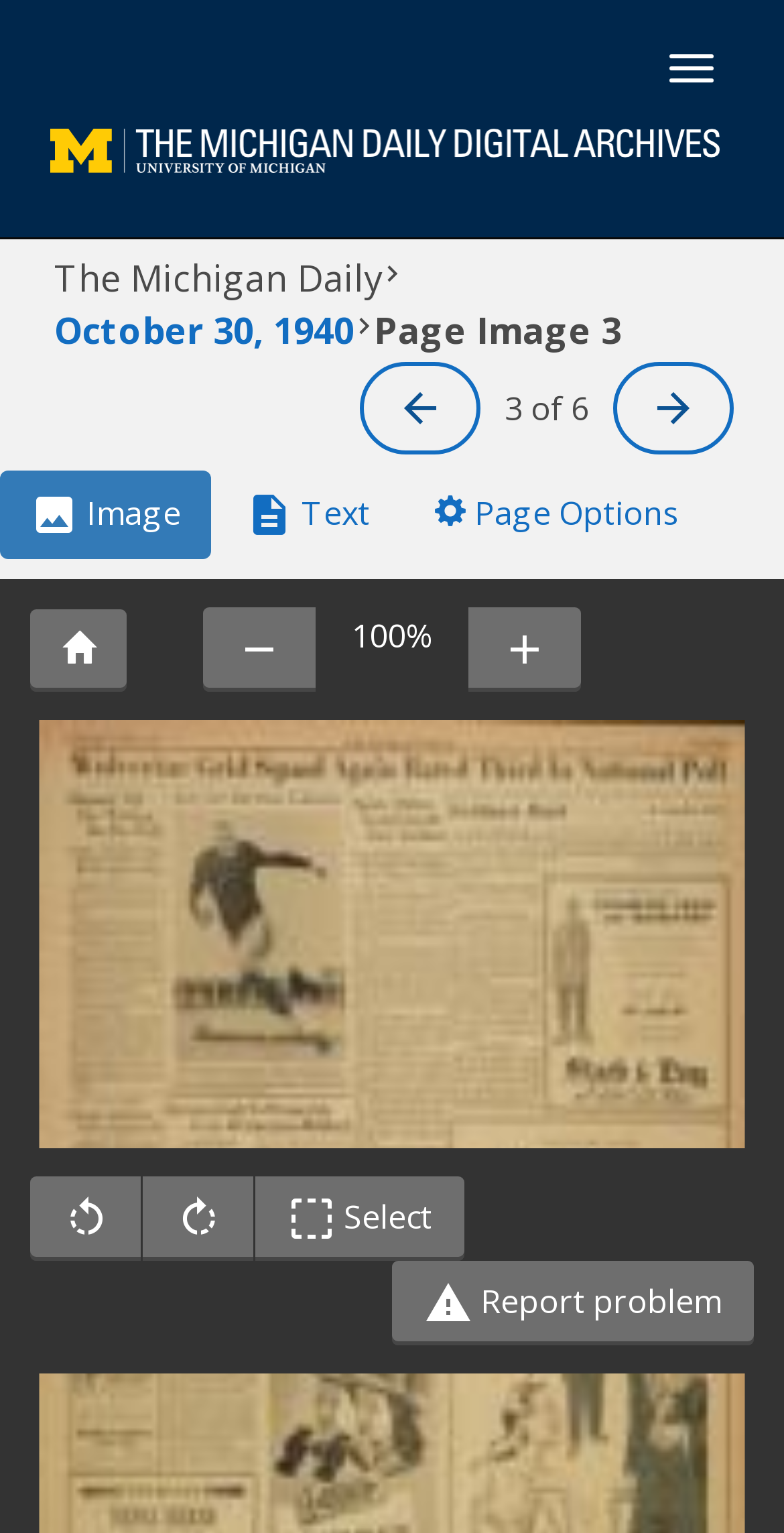Produce an elaborate caption capturing the essence of the webpage.

The webpage is an archive of The Michigan Daily, a newspaper publication from October 30, 1940, volume 51, issue 27. At the top left, there is a button to toggle navigation, and next to it, a link to The Michigan Daily Digital Archives. Below these elements, there is an image with the same name, "The Michigan Daily Digital Archives".

The main content of the page is a heading that reads "The Michigan Daily October 30, 1940 Page Image 3", which is positioned above a link to "October 30, 1940". To the right of this link, there are two static text elements, "Image" and "3 of 6", indicating that this is the third page of a six-page publication.

Below these elements, there is a horizontal tab list with three tabs: "Image", "Text", and "Page Options". The "Page Options" tab has a dropdown menu with several groups of controls, including a button with a gear icon, zoom controls with a slider and two buttons, and image controls with three buttons. There is also a link to "Report problem" at the bottom right of the page.

Overall, the webpage appears to be a digital archive of a newspaper publication, allowing users to view and interact with the content in various ways.